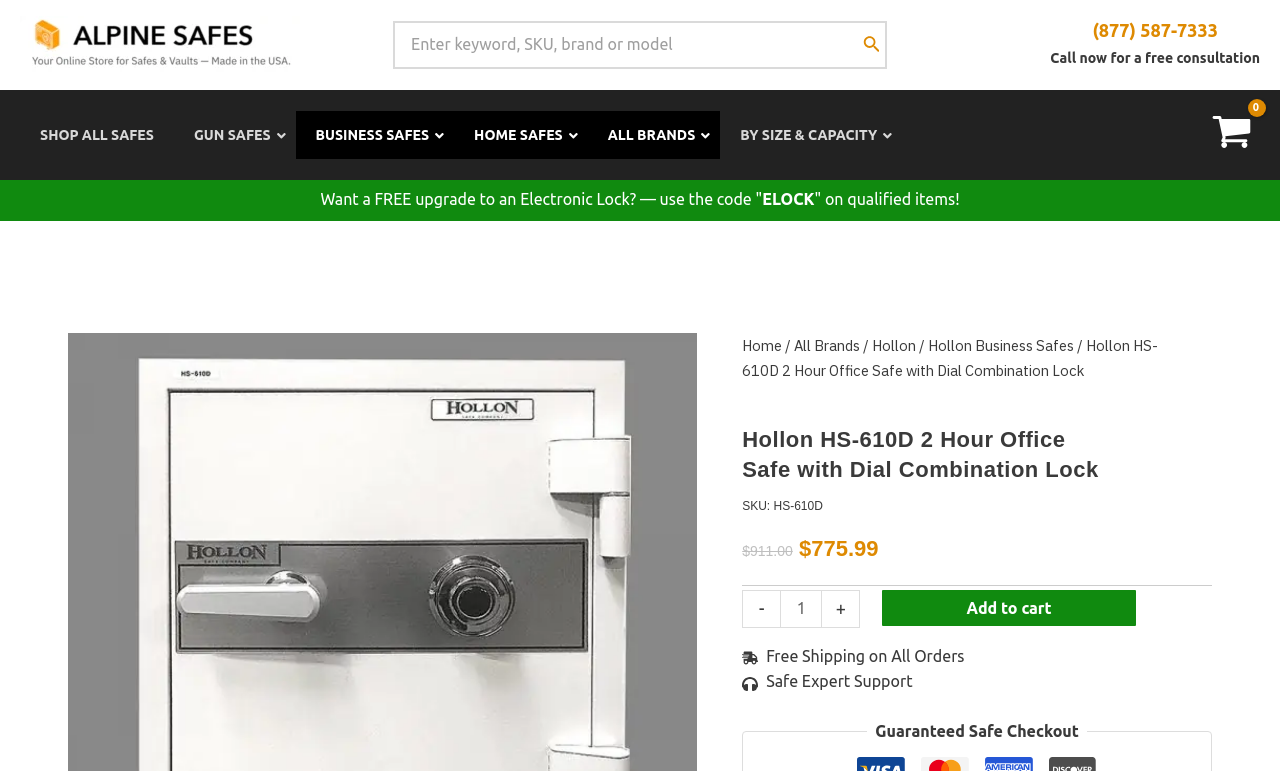Reply to the question below using a single word or brief phrase:
What is the current price of the safe?

$775.99